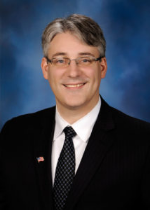What is the color of the background in the image?
Please provide a detailed and comprehensive answer to the question.

The caption describes the background of the image as a soft blue, which suggests a calming and serene atmosphere.